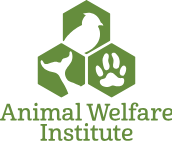Give a comprehensive caption for the image.

The image features the logo of the Animal Welfare Institute, which symbolizes the organization’s commitment to promoting animal welfare through advocacy and education. The logo contains three distinct hexagonal shapes, each representing a different aspect of animal care: a bird, a whale's tail, and a paw print. These elements collectively emphasize the Institute's focus on various animal species and their rights. Below the graphic, the name "Animal Welfare Institute" is displayed prominently in a green font, reinforcing the organization's identity and mission to cultivate a humane and compassionate approach towards animals.